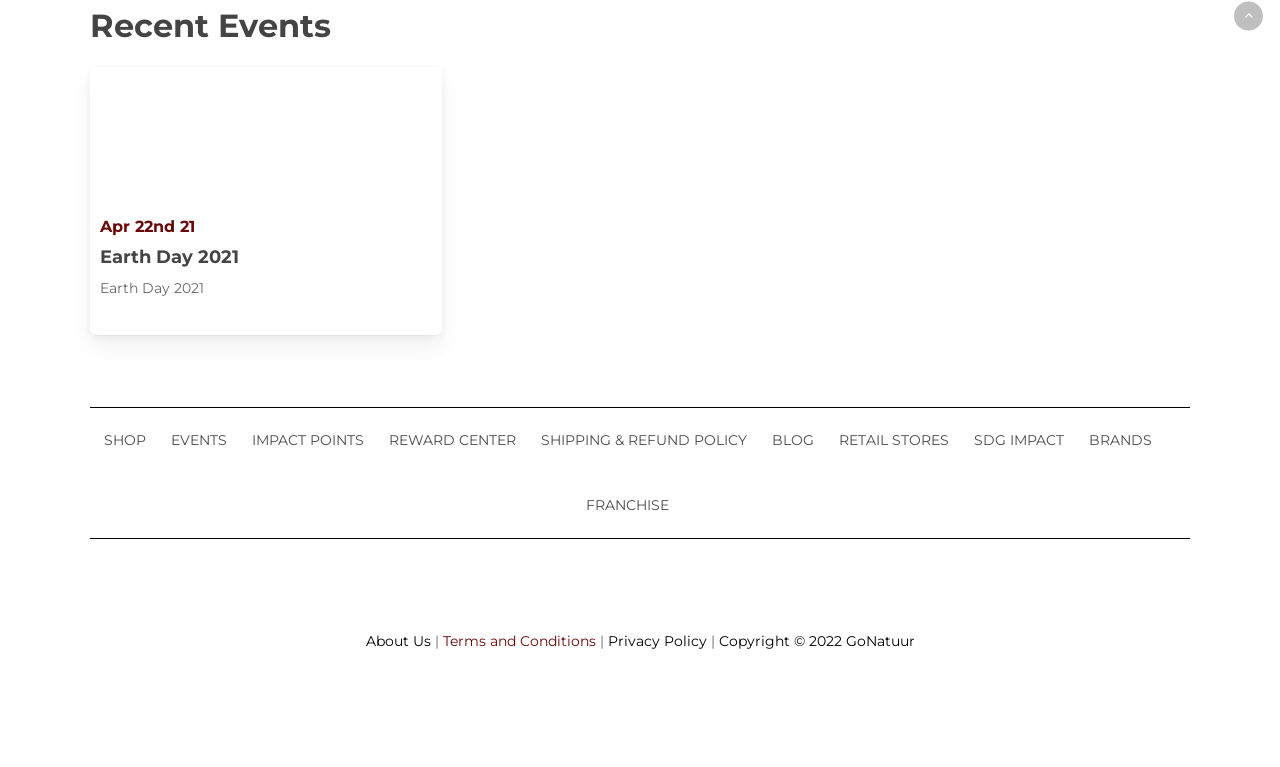Please specify the bounding box coordinates of the area that should be clicked to accomplish the following instruction: "Check the blog". The coordinates should consist of four float numbers between 0 and 1, i.e., [left, top, right, bottom].

[0.603, 0.532, 0.636, 0.617]